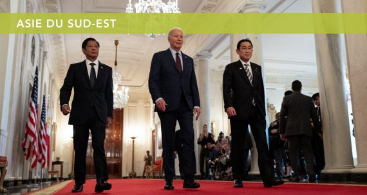Describe the image with as much detail as possible.

In this image titled "Leaders of Japan, US, Philippines," three prominent leaders are seen walking side by side down a lavish corridor adorned with tall columns and elegant lighting. The individual on the left is dressed in a formal black suit, likely representing Japan, while the central figure is in a blue suit, presumably the President of the United States. The person on the right, also in a formal suit, likely represents the Philippines. The image captures a moment highlighting their collaborative efforts, especially relevant in the context of Southeast Asia's geopolitical landscape. The caption in green at the top reads "ASIE DU SUD-EST," indicating a focus on Southeast Asia. This visual representation underscores the importance of international relations and cooperation in the region.